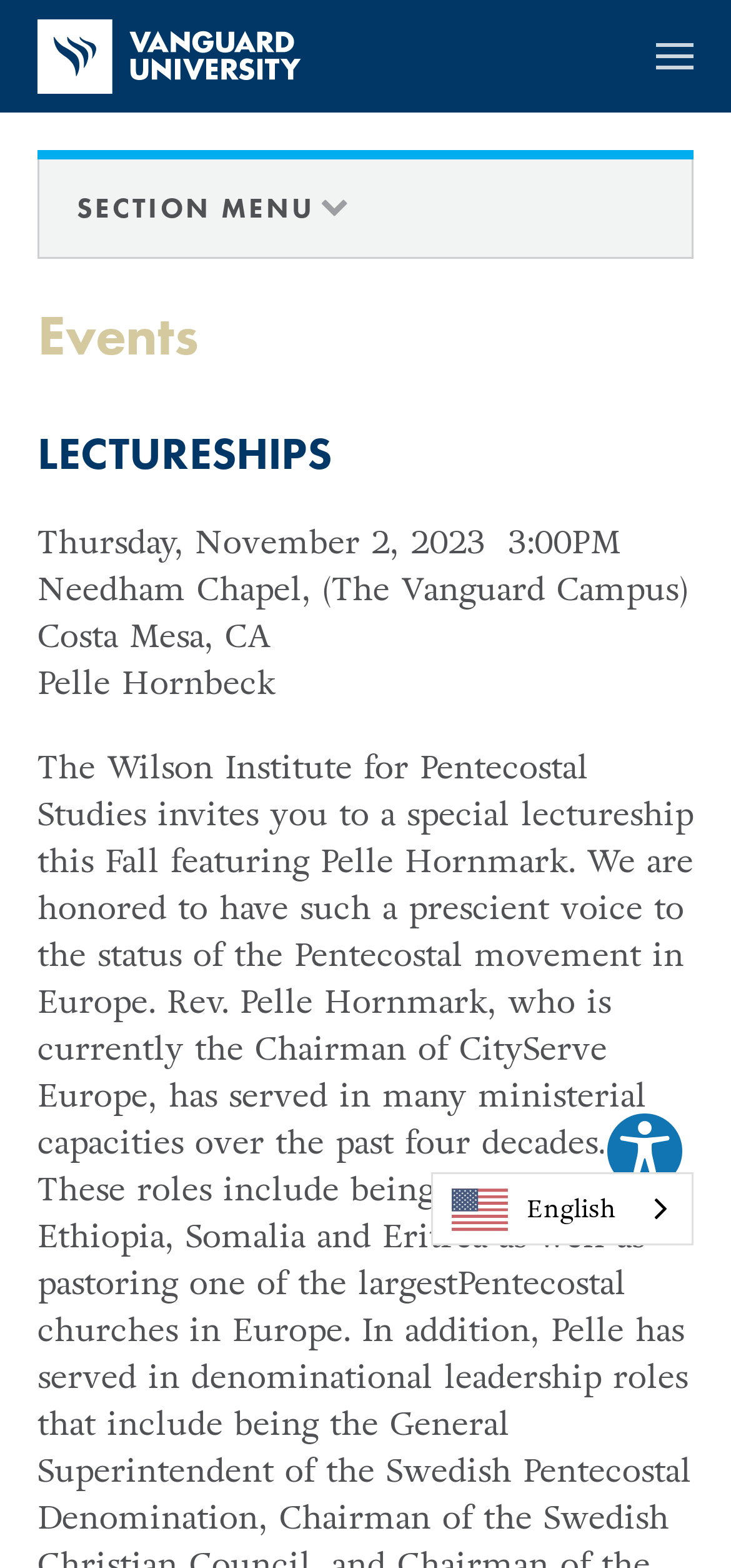Using the format (top-left x, top-left y, bottom-right x, bottom-right y), and given the element description, identify the bounding box coordinates within the screenshot: English

[0.592, 0.749, 0.946, 0.793]